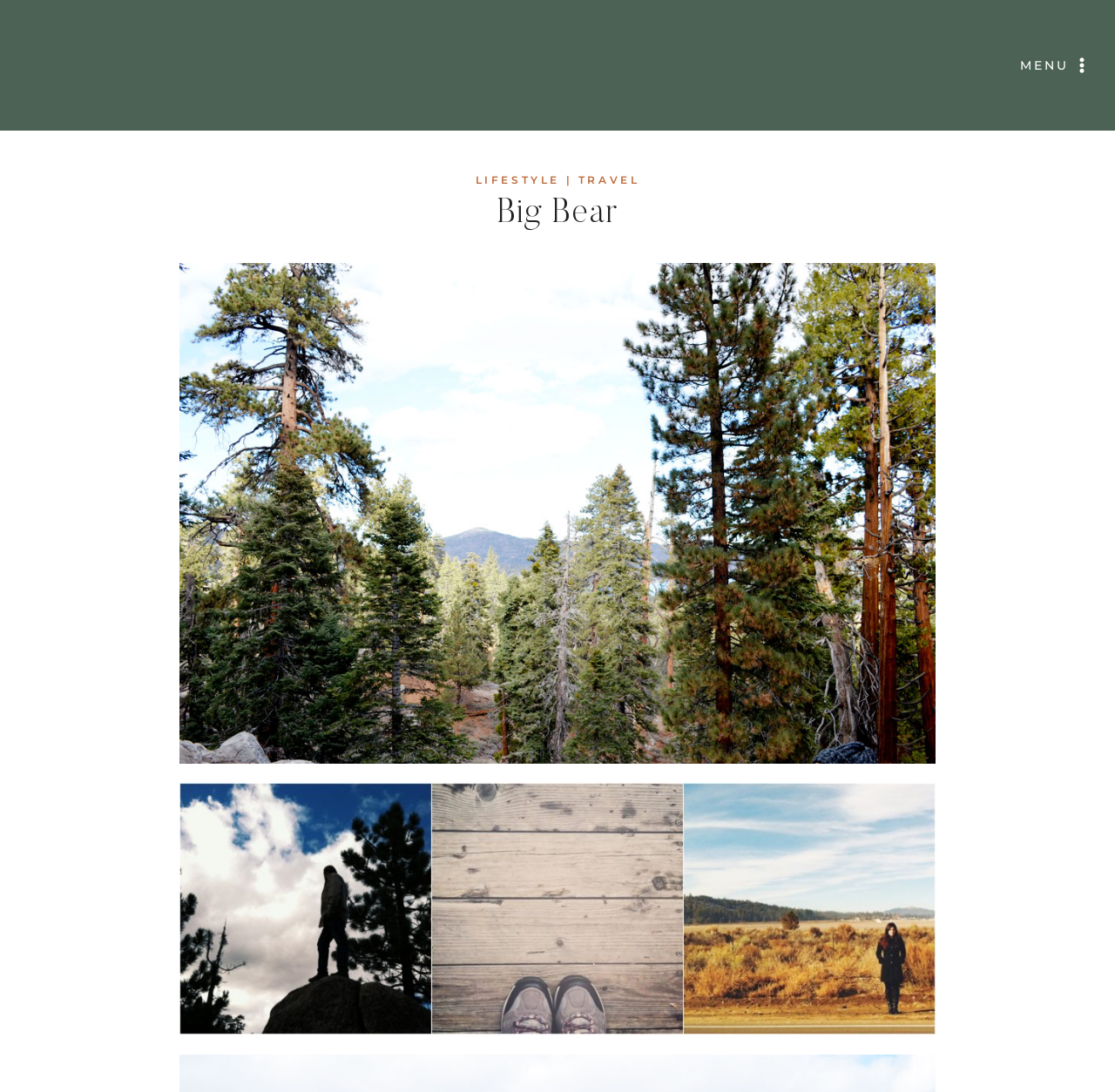Is the menu expanded?
Please analyze the image and answer the question with as much detail as possible.

The button with the text 'Open menu' has an attribute 'expanded' set to 'False', which indicates that the menu is not expanded.